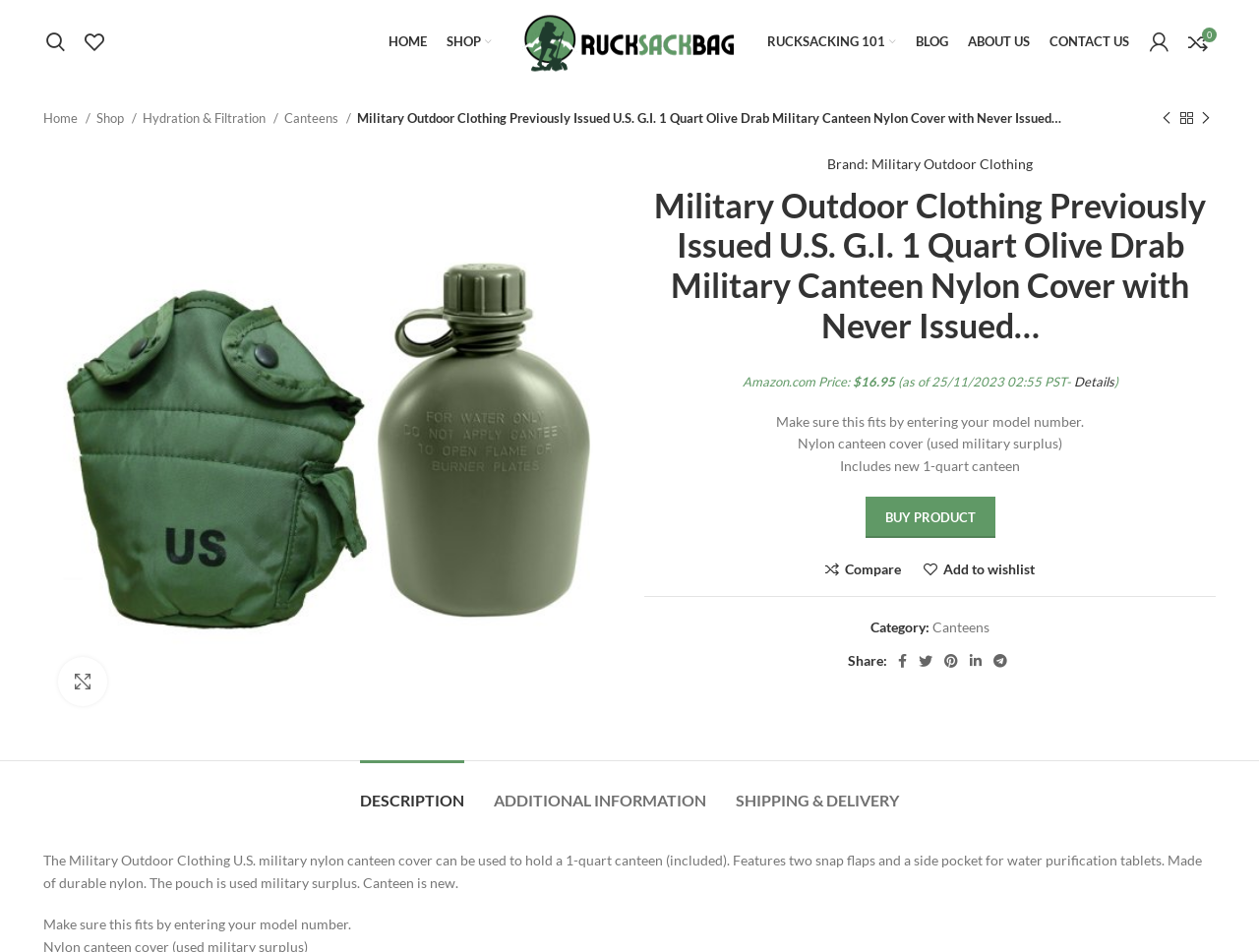What is the capacity of the canteen?
Based on the image, respond with a single word or phrase.

1-quart